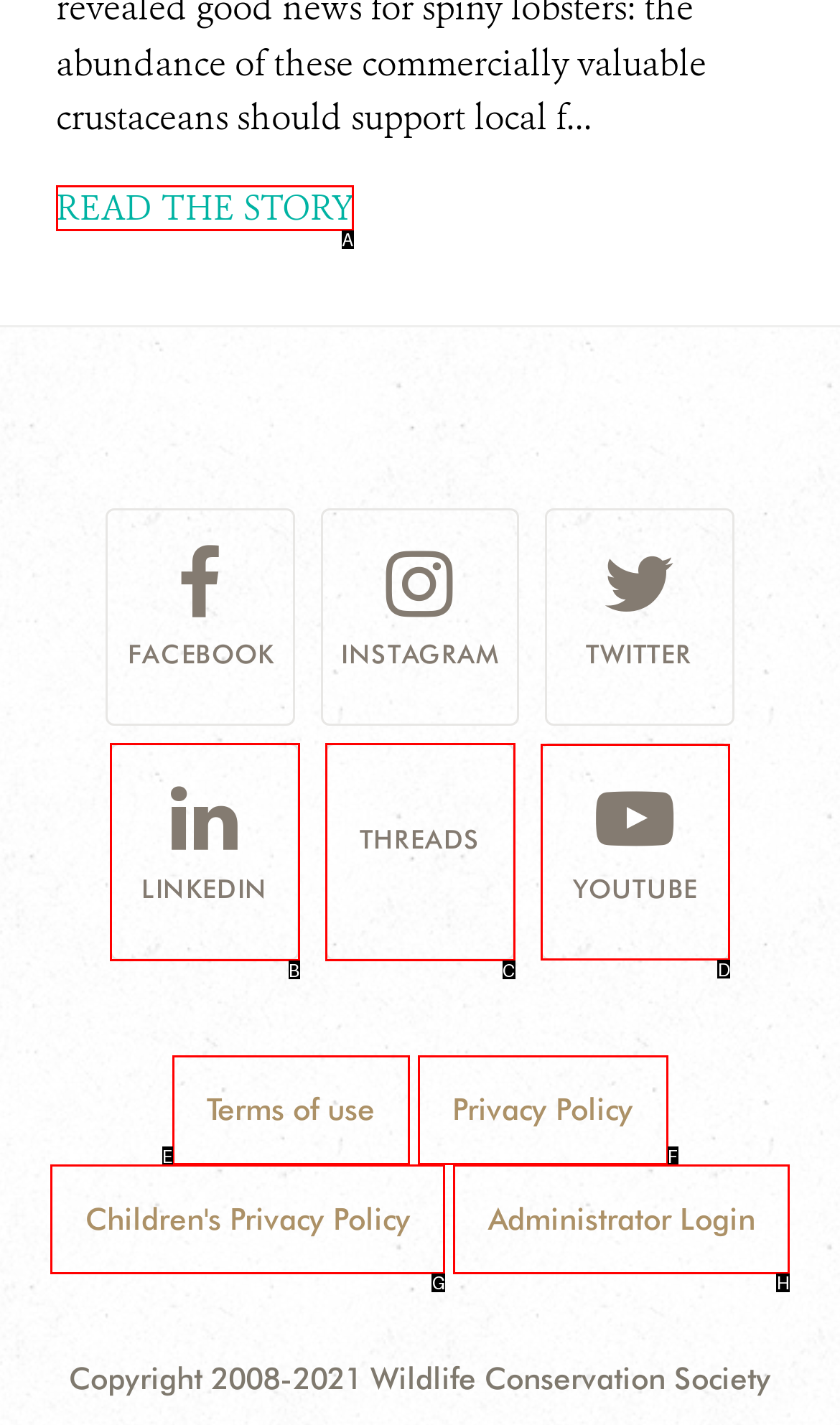To complete the task: Go to YouTube, which option should I click? Answer with the appropriate letter from the provided choices.

D